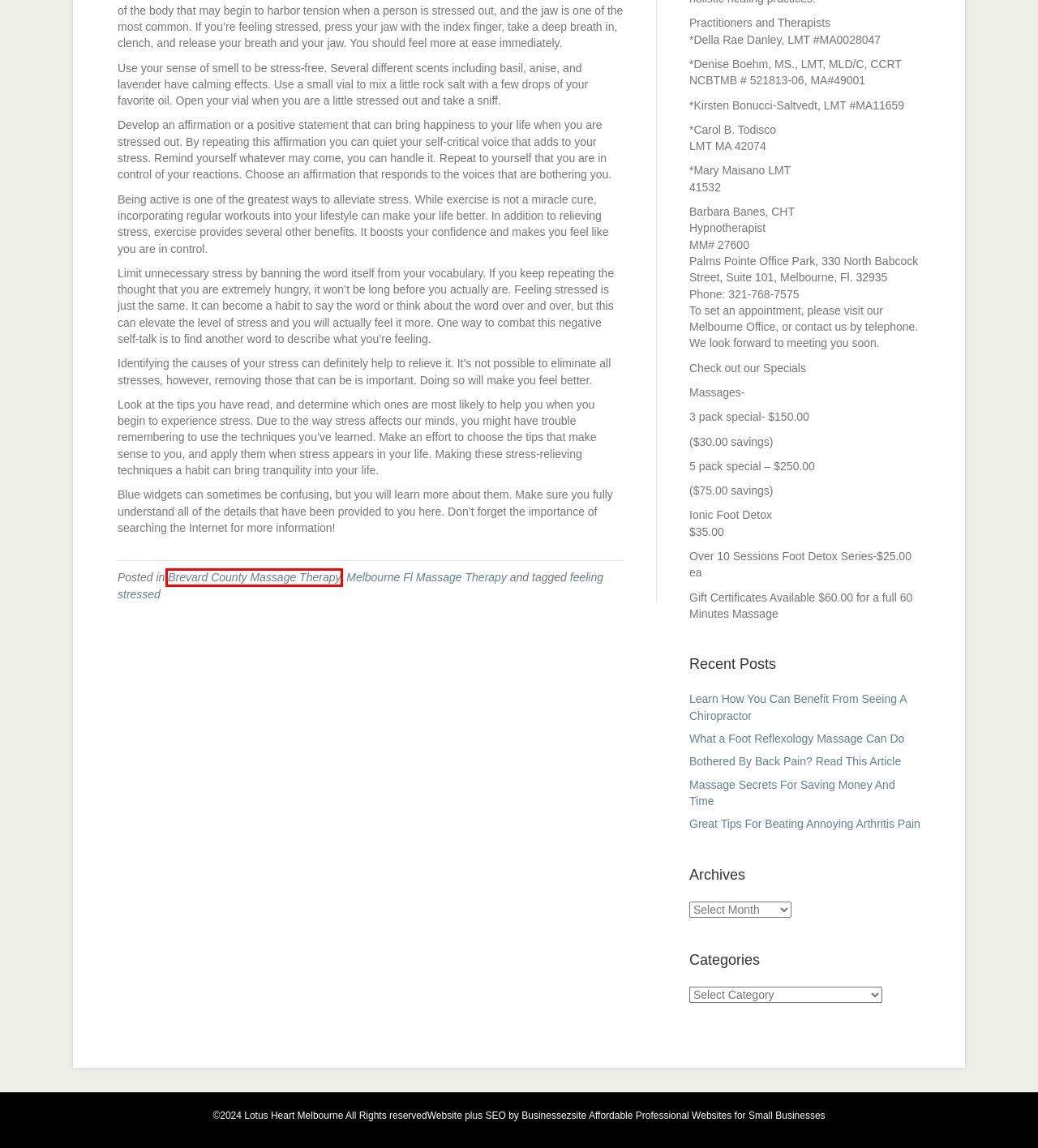You are presented with a screenshot of a webpage with a red bounding box. Select the webpage description that most closely matches the new webpage after clicking the element inside the red bounding box. The options are:
A. feeling stressed | Melbourne Fl Massage Therapy
B. What a Foot Reflexology Massage Can Do
C. Melbourne Fl Massage Therapy | Melbourne Fl Massage Therapy
D. Affordable Small Business SEO Home Page
E. Massage Secrets For Saving Money And Time
F. Bothered By Back Pain? Read This Article
G. Great Tips For Beating Annoying Arthritis Pain
H. Brevard County Massage Therapy | Melbourne Fl Massage Therapy

H